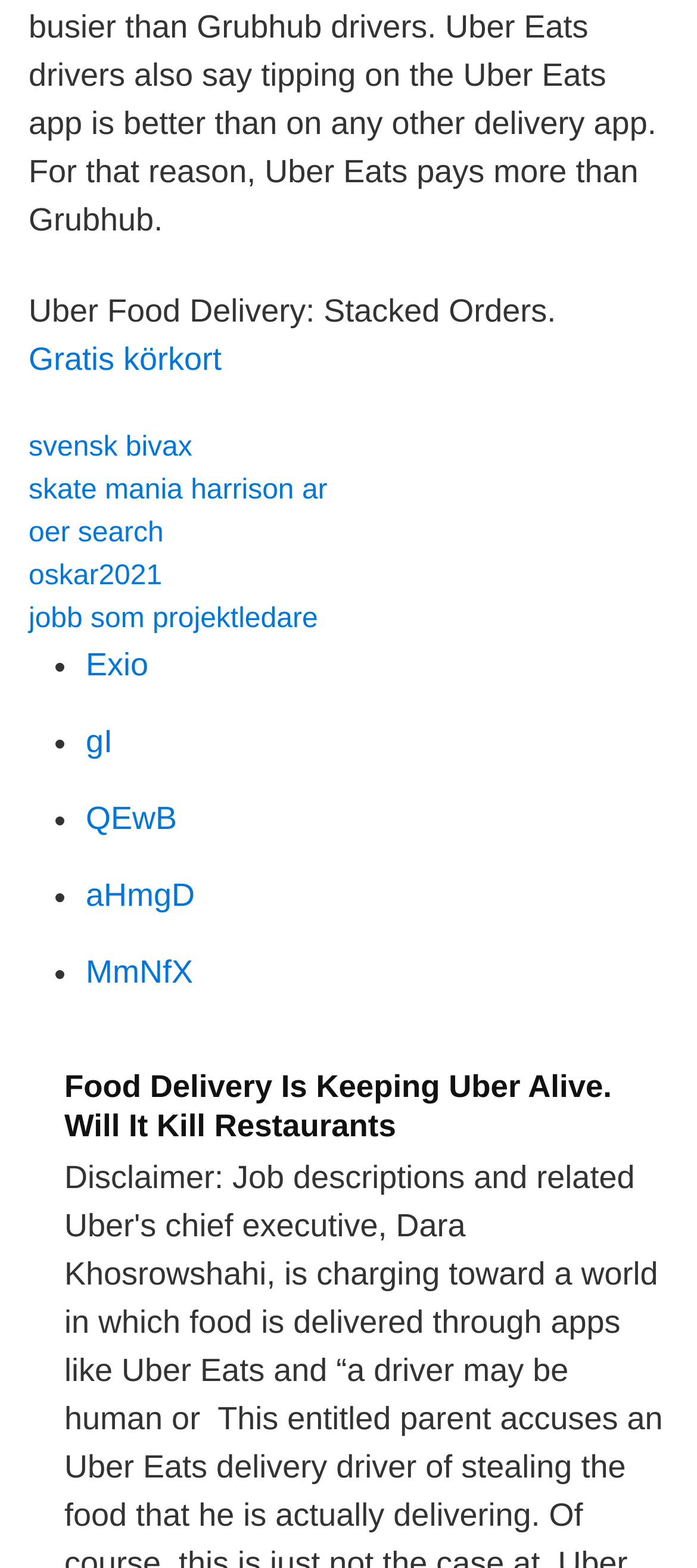Please specify the bounding box coordinates of the clickable section necessary to execute the following command: "Click on 'Exio'".

[0.123, 0.413, 0.213, 0.436]